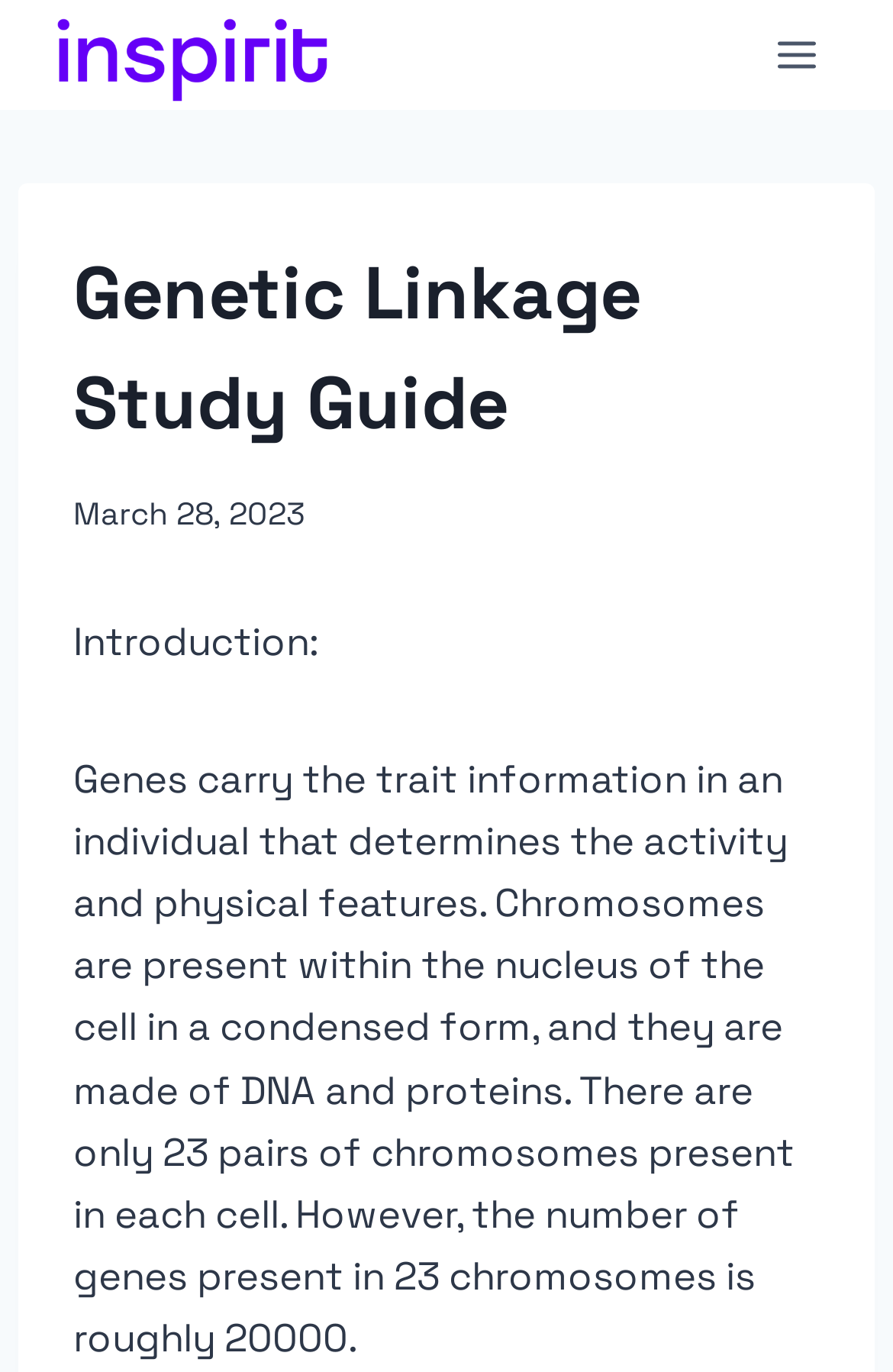What is the approximate number of genes present in 23 chromosomes?
Based on the screenshot, provide a one-word or short-phrase response.

20000